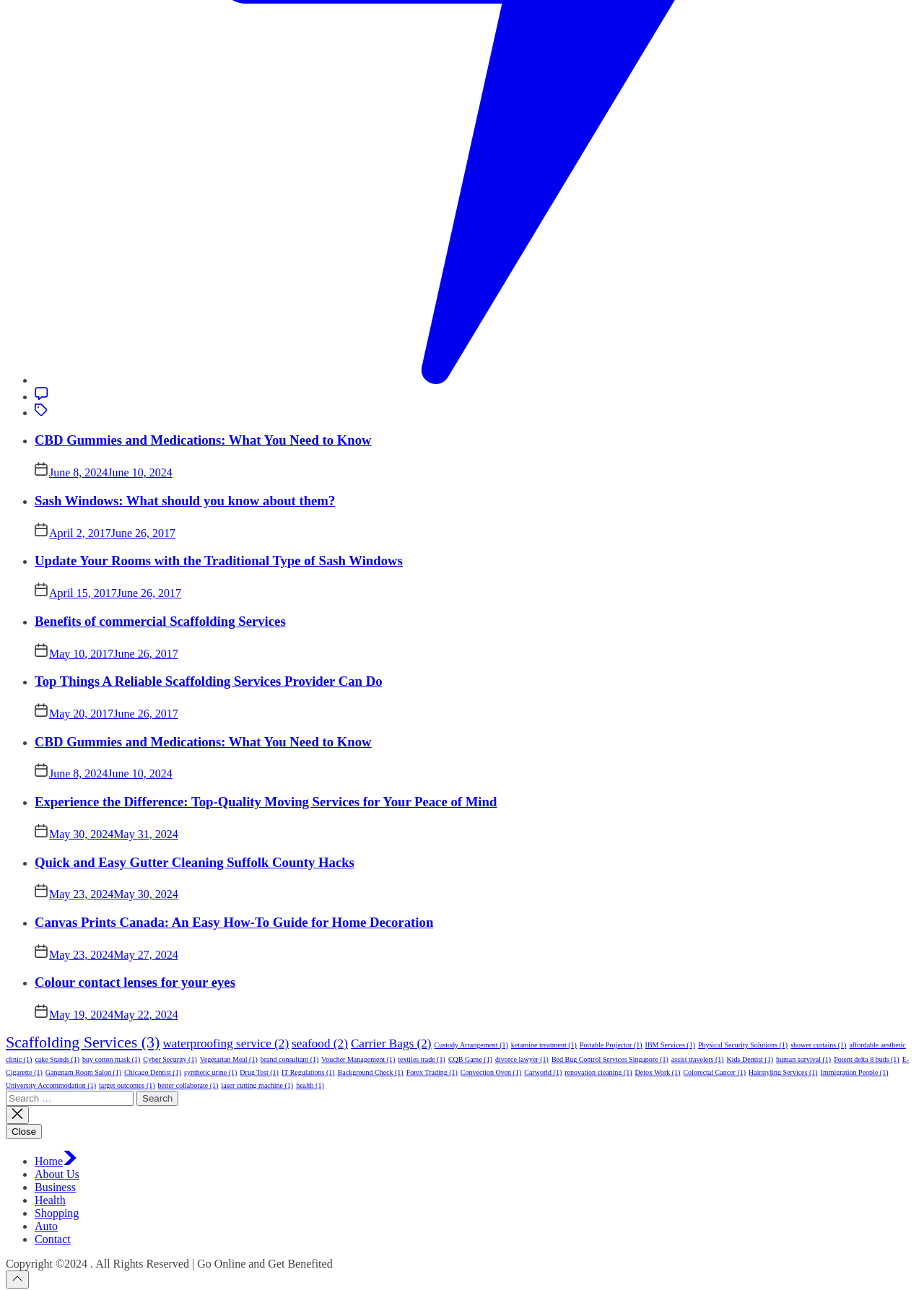Answer the following query with a single word or phrase:
How many articles are listed on the webpage?

10